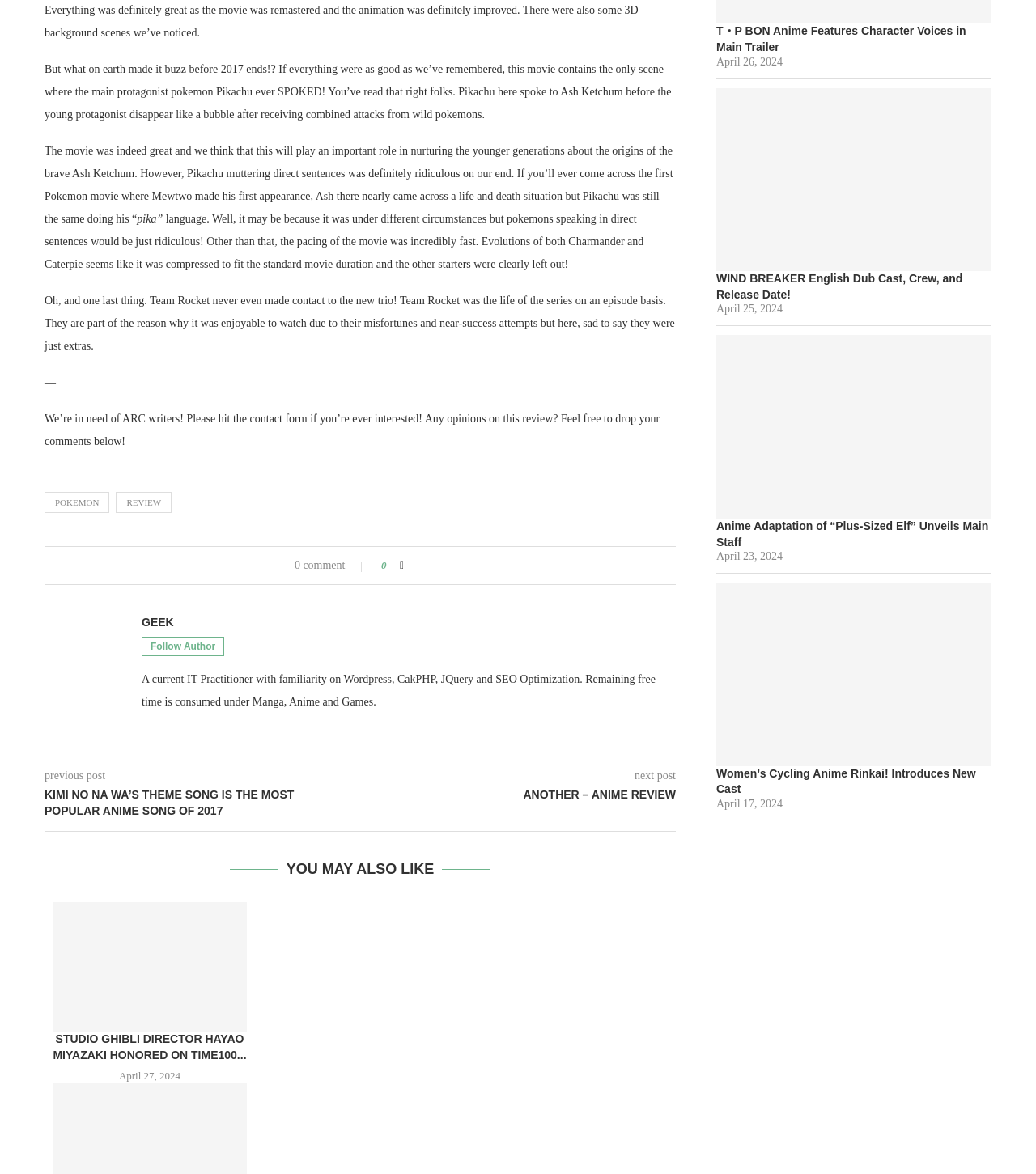Identify the bounding box coordinates of the section to be clicked to complete the task described by the following instruction: "Click on the 'Follow Author' button". The coordinates should be four float numbers between 0 and 1, formatted as [left, top, right, bottom].

[0.137, 0.542, 0.217, 0.559]